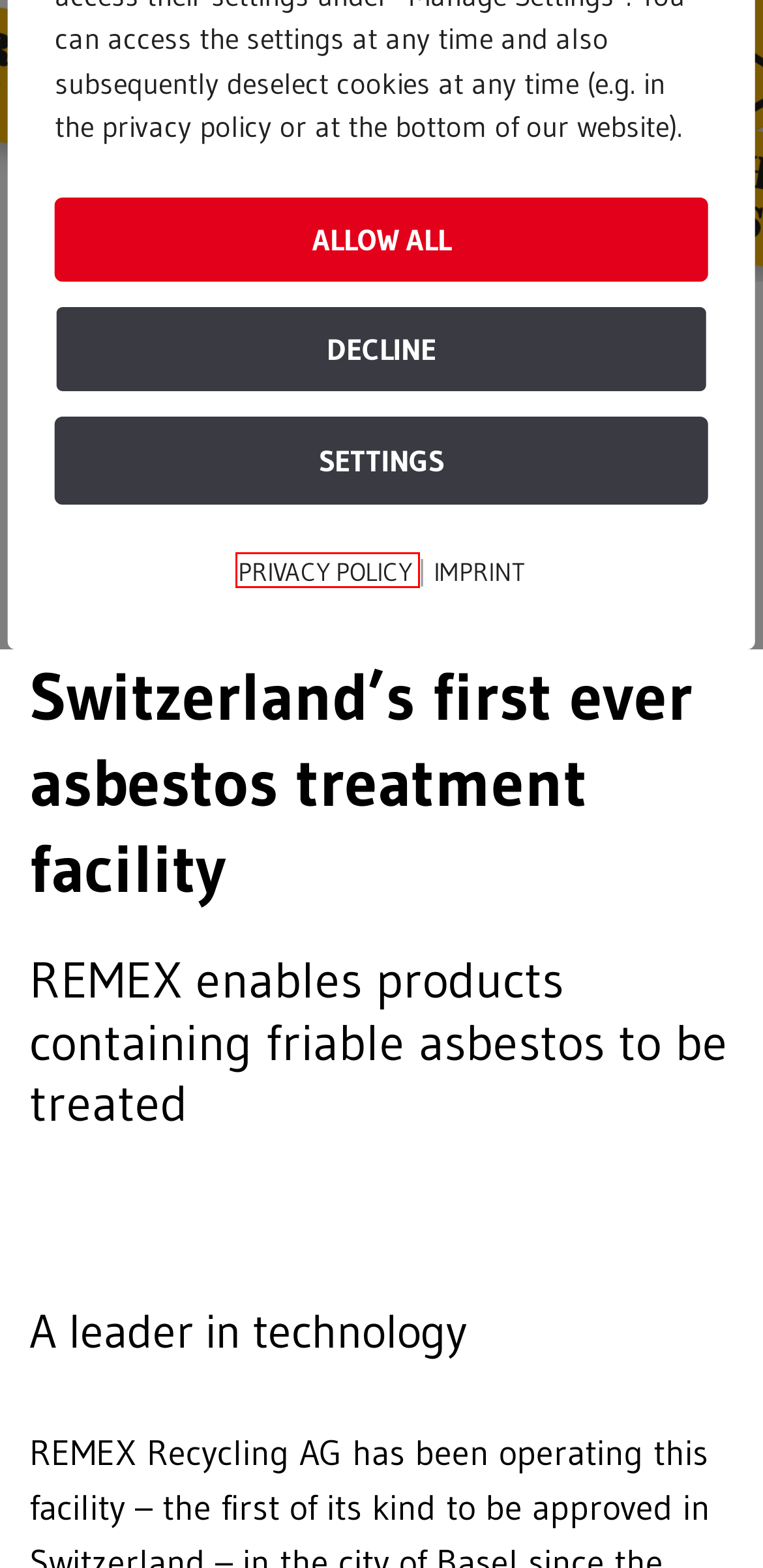Given a webpage screenshot with a UI element marked by a red bounding box, choose the description that best corresponds to the new webpage that will appear after clicking the element. The candidates are:
A. Imprint - REMONDIS Aktuell
B. Recycling Archives - REMONDIS Aktuell
C. Privacy Policy - REMONDIS Aktuell
D. Willkommen // REMONDIS Whistleblower-Policy/
E. EKO-PUNKT cooperates with Markant Group - REMONDIS Aktuell
F. Are bans on single-use e-cigarettes coming closer? - REMONDIS Aktuell
G. Circular Contracting: insurance against recyclate shortages - REMONDIS Aktuell
H. Why reusable takeaway packaging still has a long way to go - REMONDIS Aktuell

C